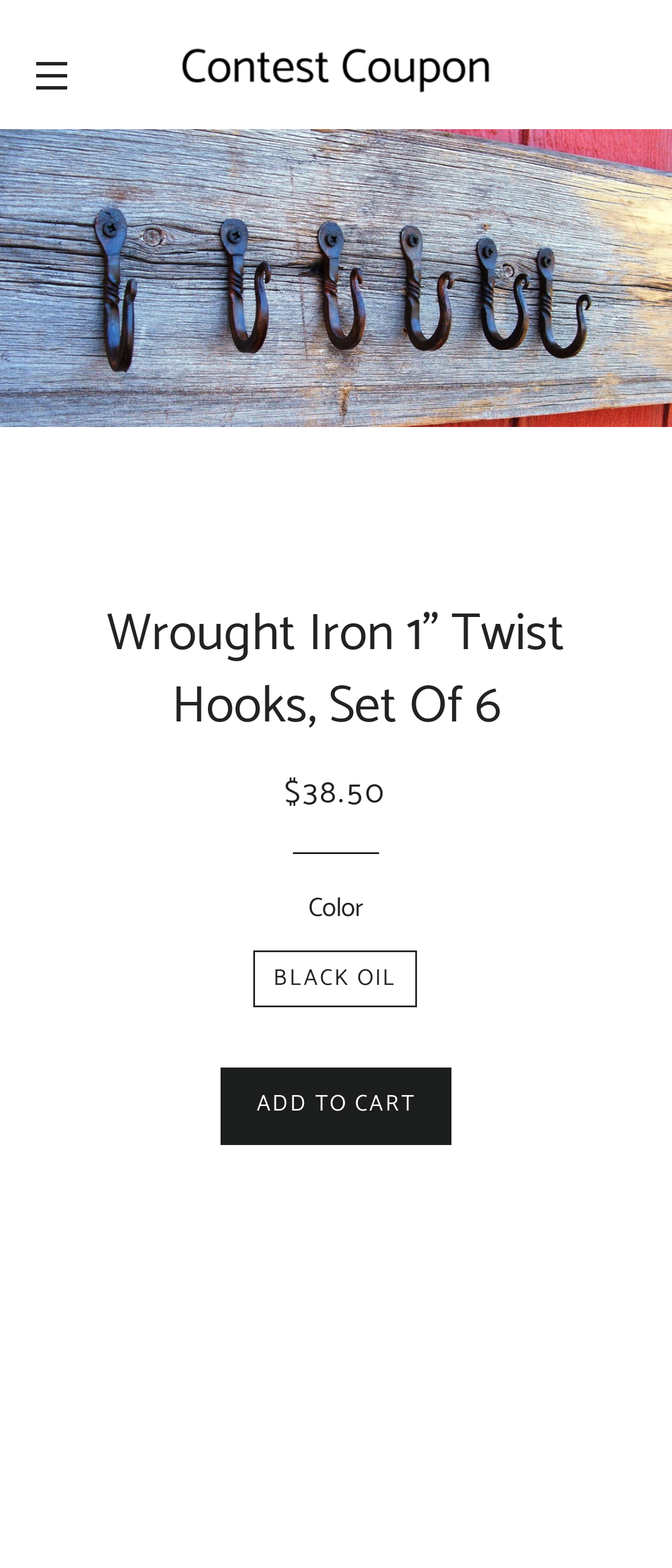Identify the bounding box coordinates for the UI element that matches this description: "alt="Contest Coupon"".

[0.269, 0.013, 0.731, 0.074]